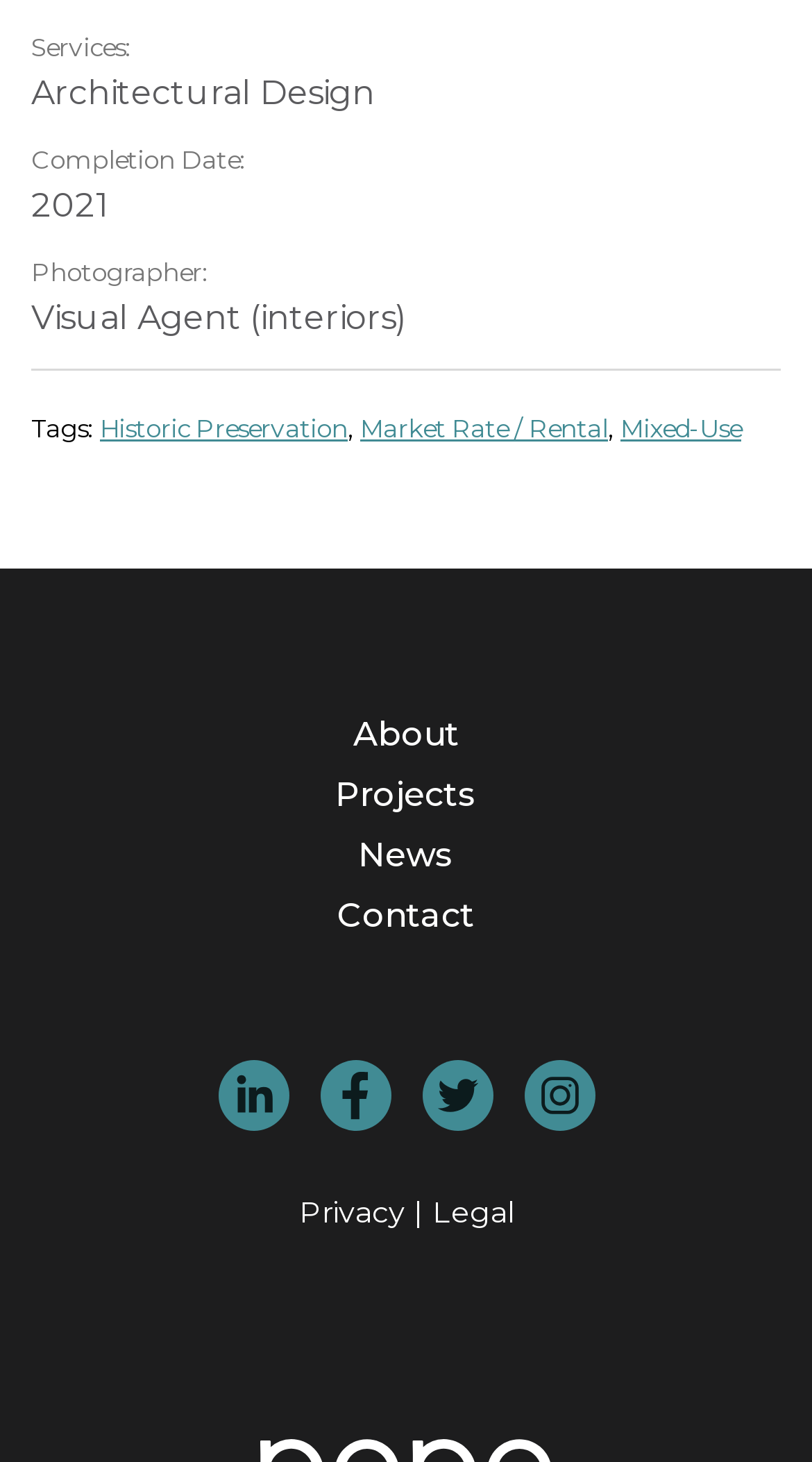Identify the bounding box coordinates of the section that should be clicked to achieve the task described: "Filter by Historic Preservation tag".

[0.123, 0.282, 0.428, 0.303]